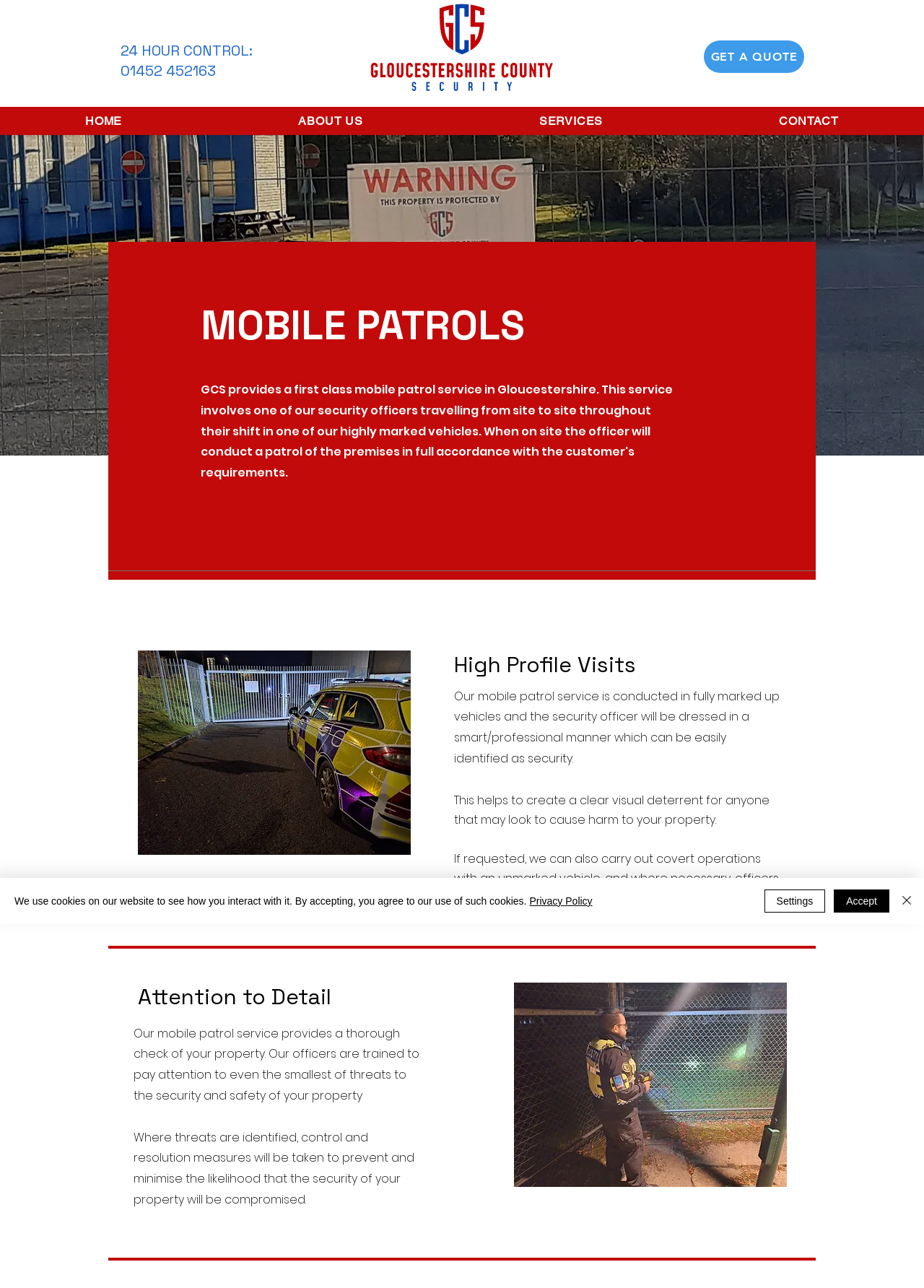Please provide a one-word or phrase answer to the question: 
What is the phone number for 24 hour control?

01452 452163